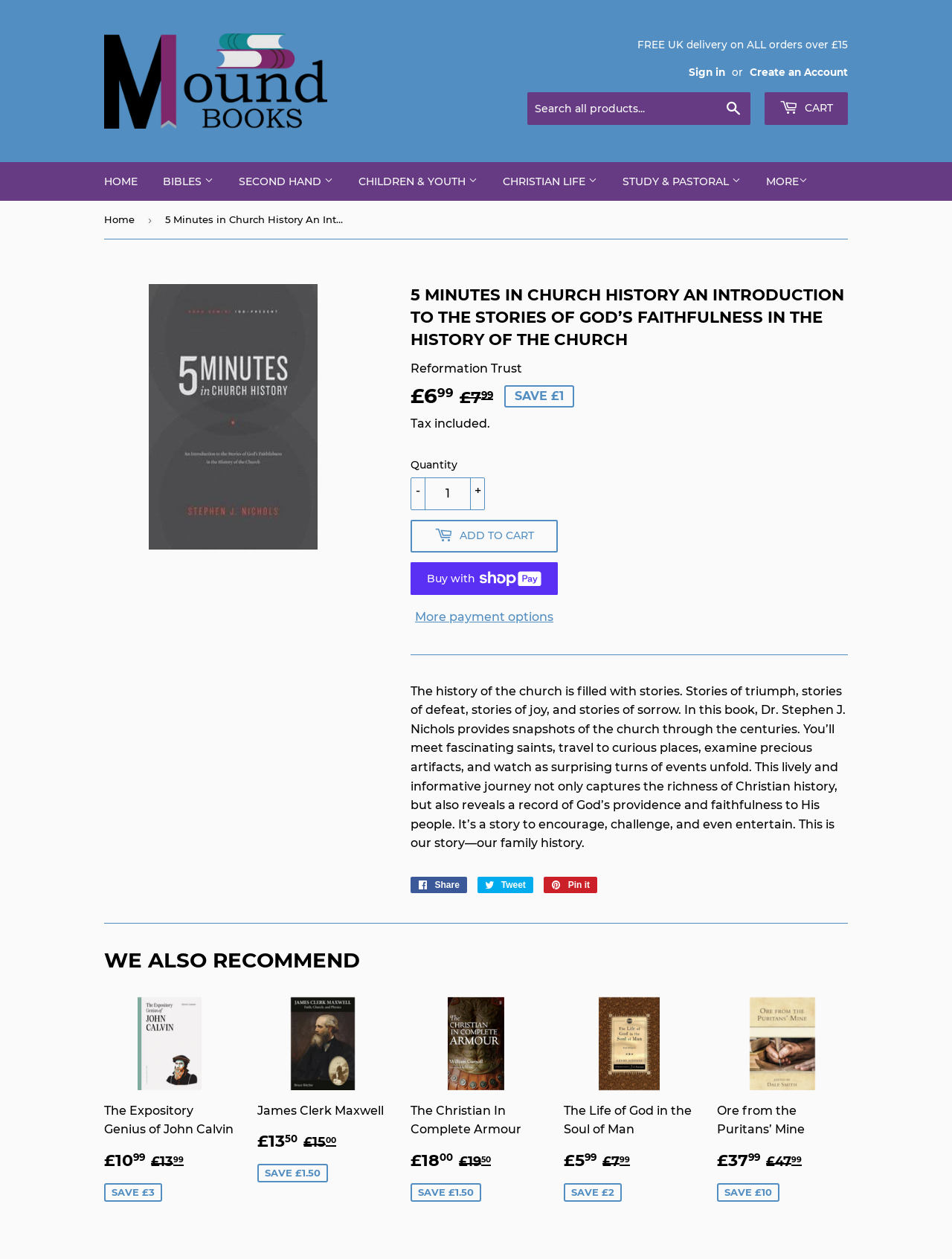Illustrate the webpage with a detailed description.

This webpage appears to be an online bookstore, specifically Mound Books, with a focus on Christian literature. At the top of the page, there is a navigation menu with links to various categories, including "HOME", "BIBLES", "SECOND HAND", "CHILDREN & YOUTH", "CHRISTIAN LIFE", and "STUDY & PASTORAL". 

Below the navigation menu, there is a search bar with a "Search" button, allowing users to search for specific products. To the right of the search bar, there are links to "Sign in", "Create an Account", and "[ CART". 

The main content of the page is organized into sections, each with a heading and a list of links to subcategories or specific products. For example, the "BIBLES" section has links to different Bible translations, such as "ESV", "NKJV", "KJV", and "NIV". The "SECOND HAND" section has links to various categories, including "Doctrine and Systematics", "Christian Life", and "Bibles". 

The "CHILDREN & YOUTH" section has links to age-specific categories, such as "Teens", "Age 3-8", and "Toddlers". The "CHRISTIAN LIFE" section has links to categories like "Living as a Christian", "Devotional", and "Biography". 

The "STUDY & PASTORAL" section has links to categories like "ETS Resources", "Pastoral Ministry", and "Commentaries", with further subcategories and specific products listed underneath. 

Throughout the page, there are also promotional messages, such as "FREE UK delivery on ALL orders over £15", and a logo for Mound Books at the top left corner.